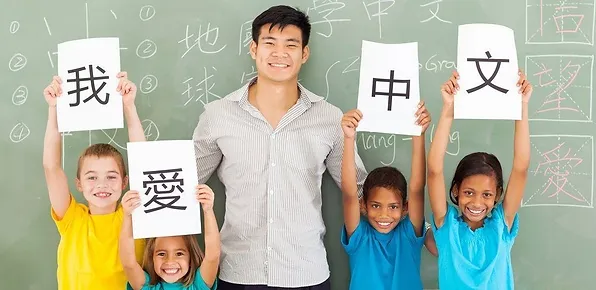Explain the scene depicted in the image, including all details.

In a lively classroom scene, a smiling young teacher stands at the center, surrounded by four enthusiastic children holding up large sheets of paper. Each sheet displays Chinese characters: "我" (I), "爱" (love), and "中文" (Chinese). The teacher, dressed in a casual striped shirt, conveys a sense of warmth and encouragement, supporting the kids who are beaming with joy. Their diverse backgrounds highlight inclusivity, depicting the school's effort to engage students from various communities in learning the Chinese language. The backdrop features a chalkboard filled with Chinese characters and drawings, enhancing the educational atmosphere. This image captures the essence of language learning as a joyful and shared experience, reflecting the school's commitment to fostering a love for languages among its students.